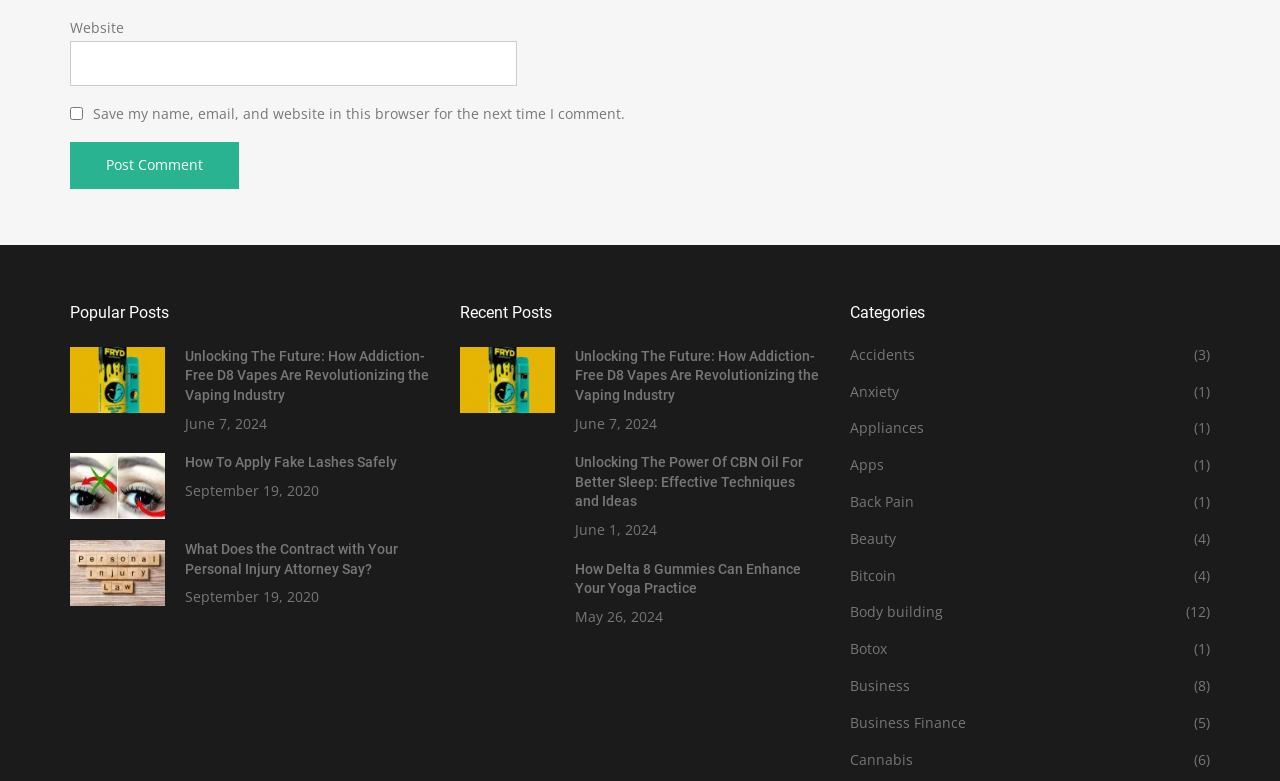Determine the bounding box coordinates of the clickable area required to perform the following instruction: "View 'Accidents' category". The coordinates should be represented as four float numbers between 0 and 1: [left, top, right, bottom].

[0.664, 0.442, 0.715, 0.466]